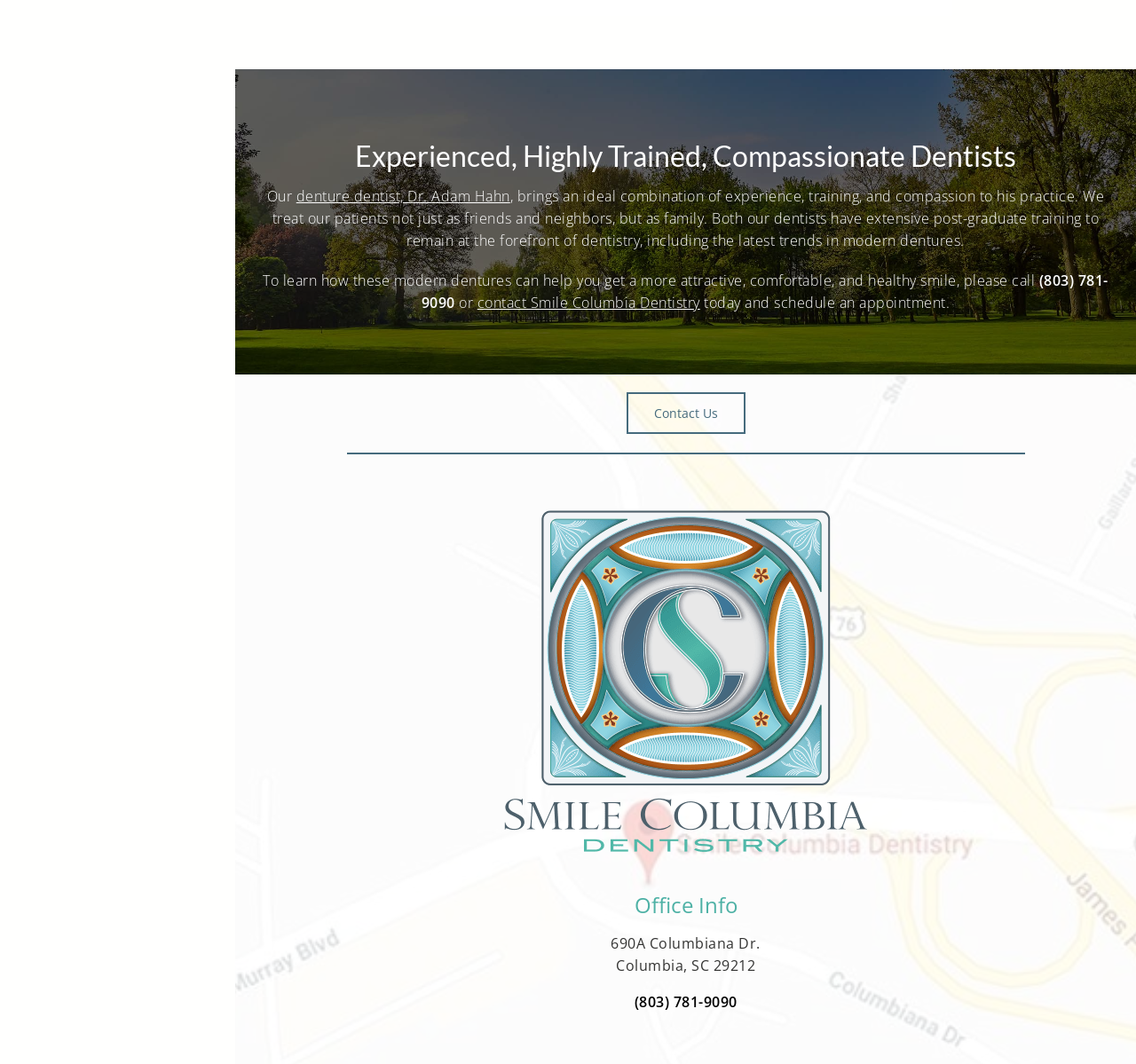What is the phone number to contact Smile Columbia Dentistry?
Please look at the screenshot and answer using one word or phrase.

(803) 781-9090